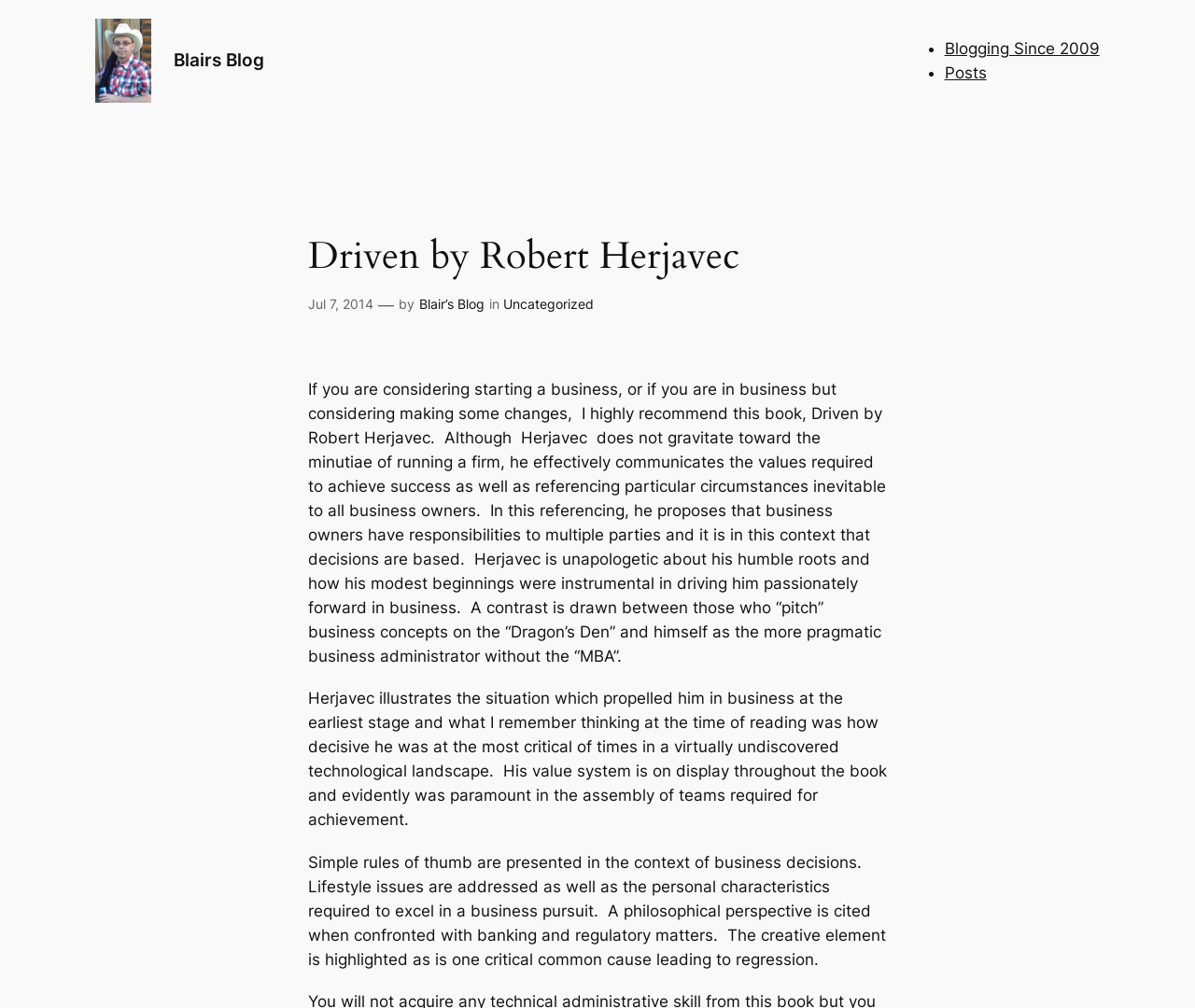Respond to the question with just a single word or phrase: 
Who is the author of the book?

Robert Herjavec